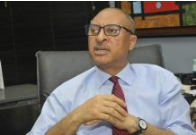Provide a thorough description of what you see in the image.

The image captures a thoughtful individual seated in an office setting, exuding a sense of contemplation and engagement. Clad in a light blue shirt and a dark red tie, the person appears to be in a moment of discussion or reflection, possibly about pressing political or social issues. The backdrop features dark blinds, which complement the professional atmosphere, while abstract art adds a touch of creativity to the environment. This image is associated with an article titled "2027: Planned mega party on course – Utomi," likely reflecting on future political events in Nigeria.